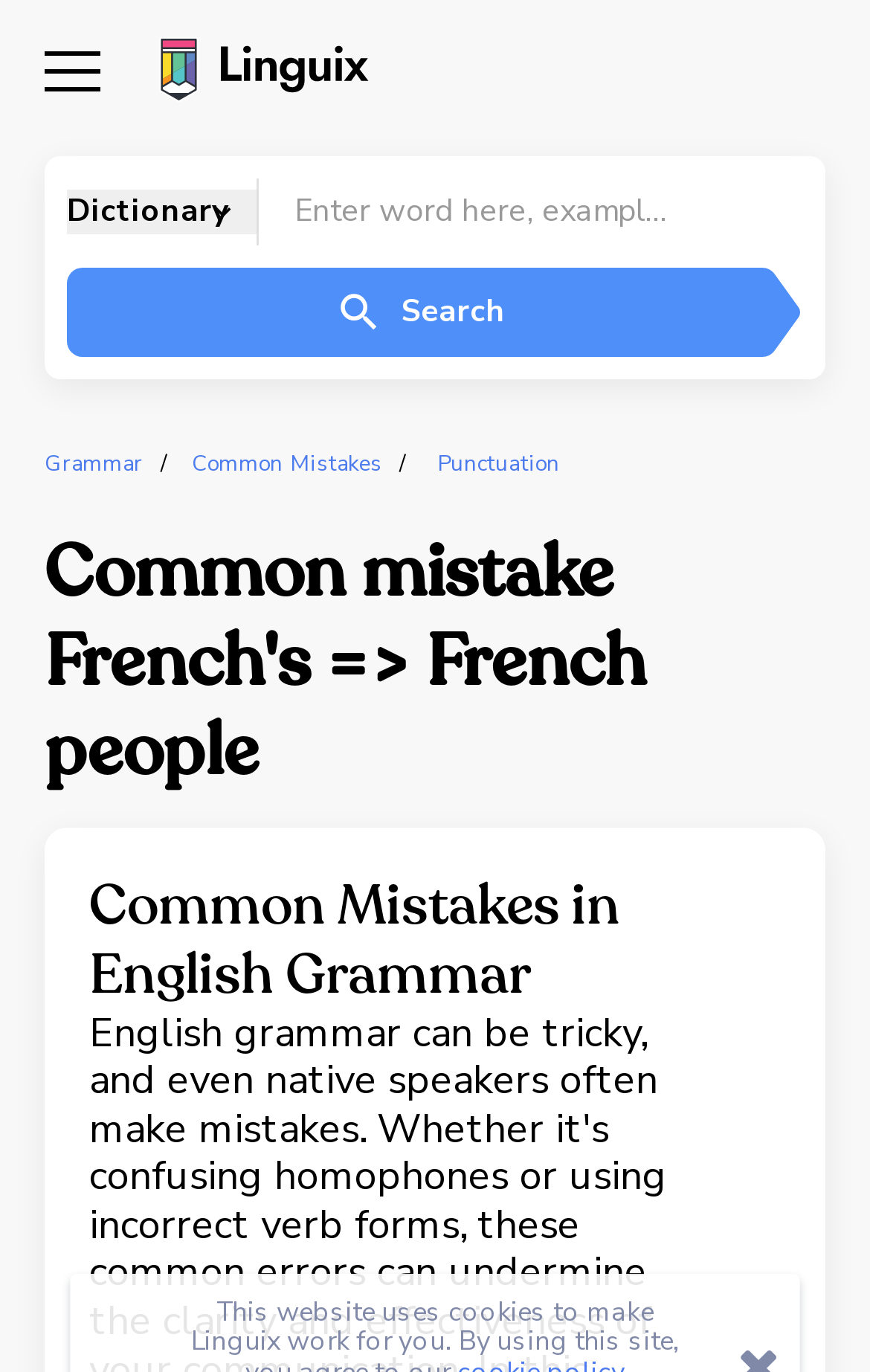Determine the bounding box coordinates of the target area to click to execute the following instruction: "Click the 'Search' button."

[0.077, 0.195, 0.877, 0.26]